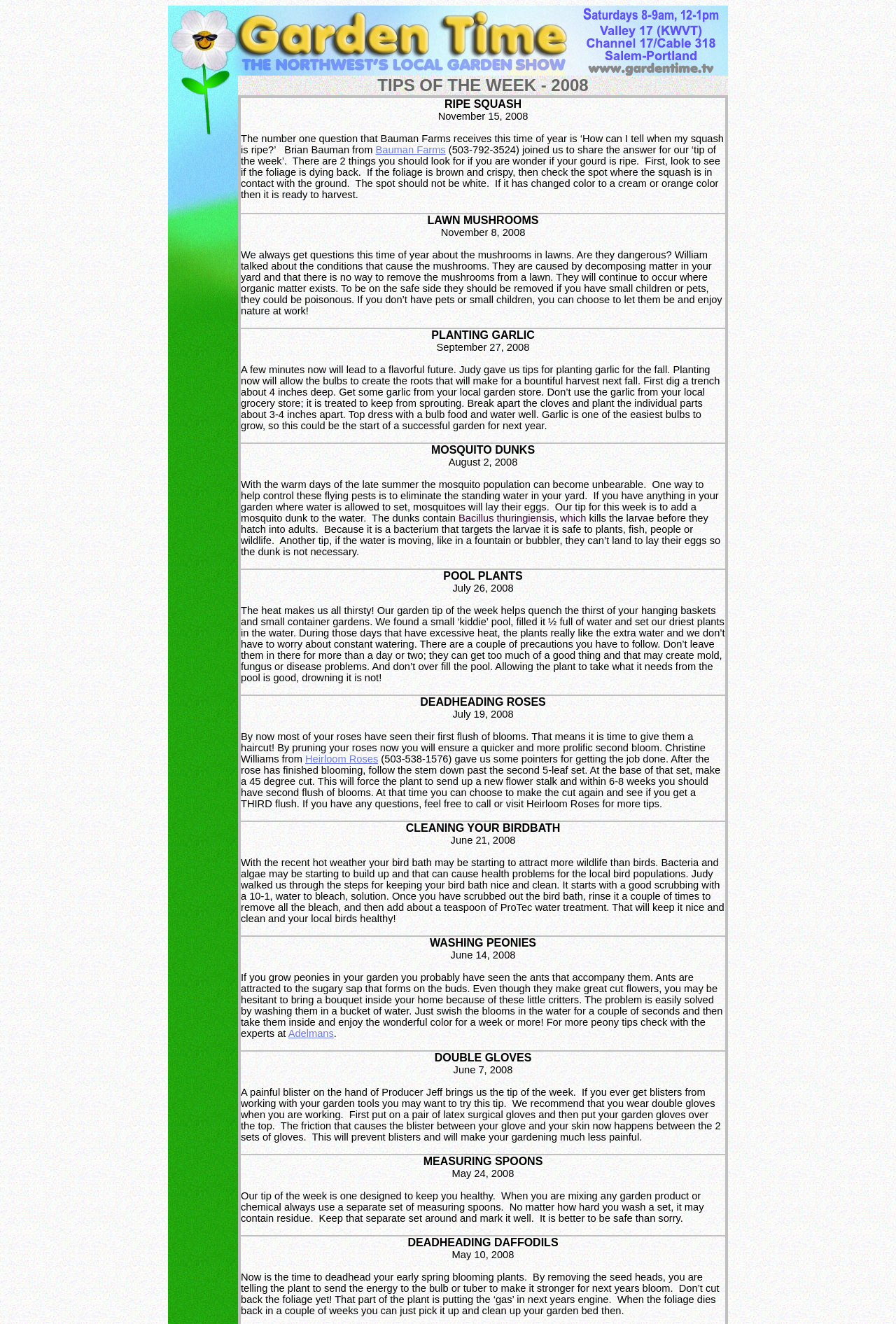Respond to the question below with a concise word or phrase:
What is the recommended way to remove mosquitoes from a yard?

Eliminate standing water and use mosquito dunks